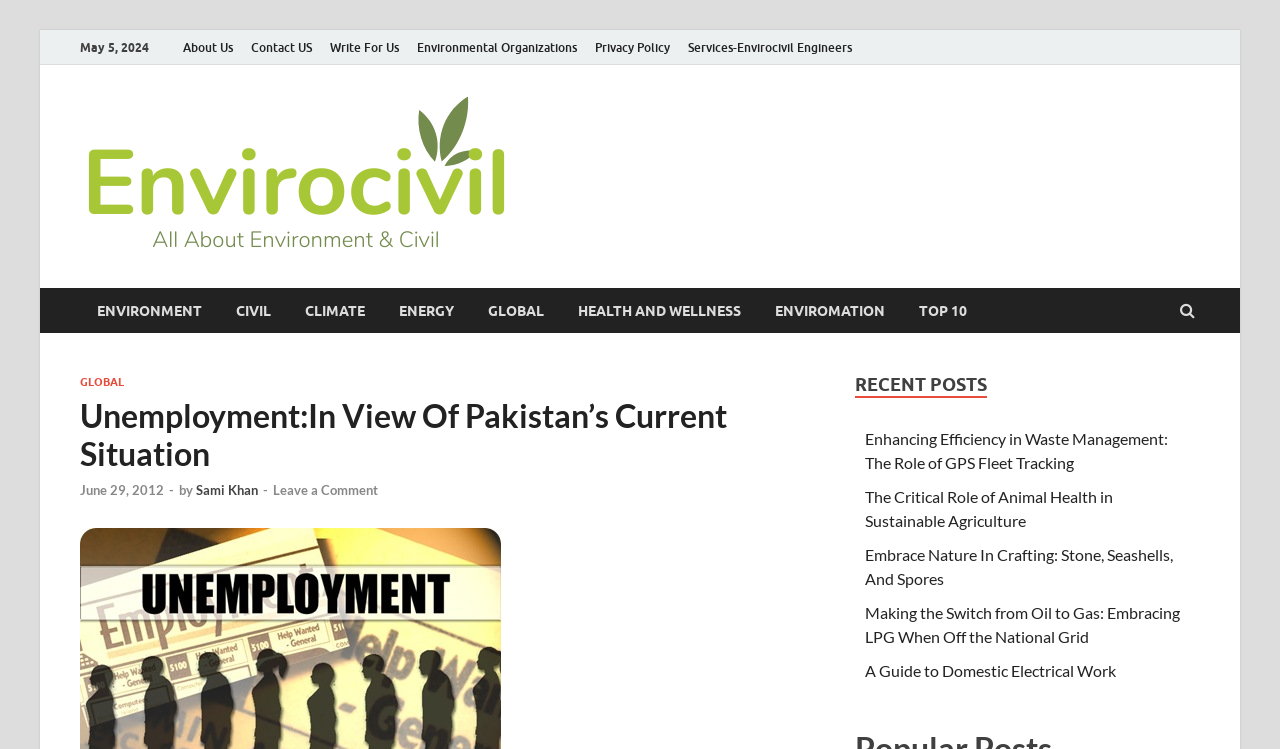Based on the element description Envirocivil.com, identify the bounding box coordinates for the UI element. The coordinates should be in the format (top-left x, top-left y, bottom-right x, bottom-right y) and within the 0 to 1 range.

[0.416, 0.148, 0.627, 0.211]